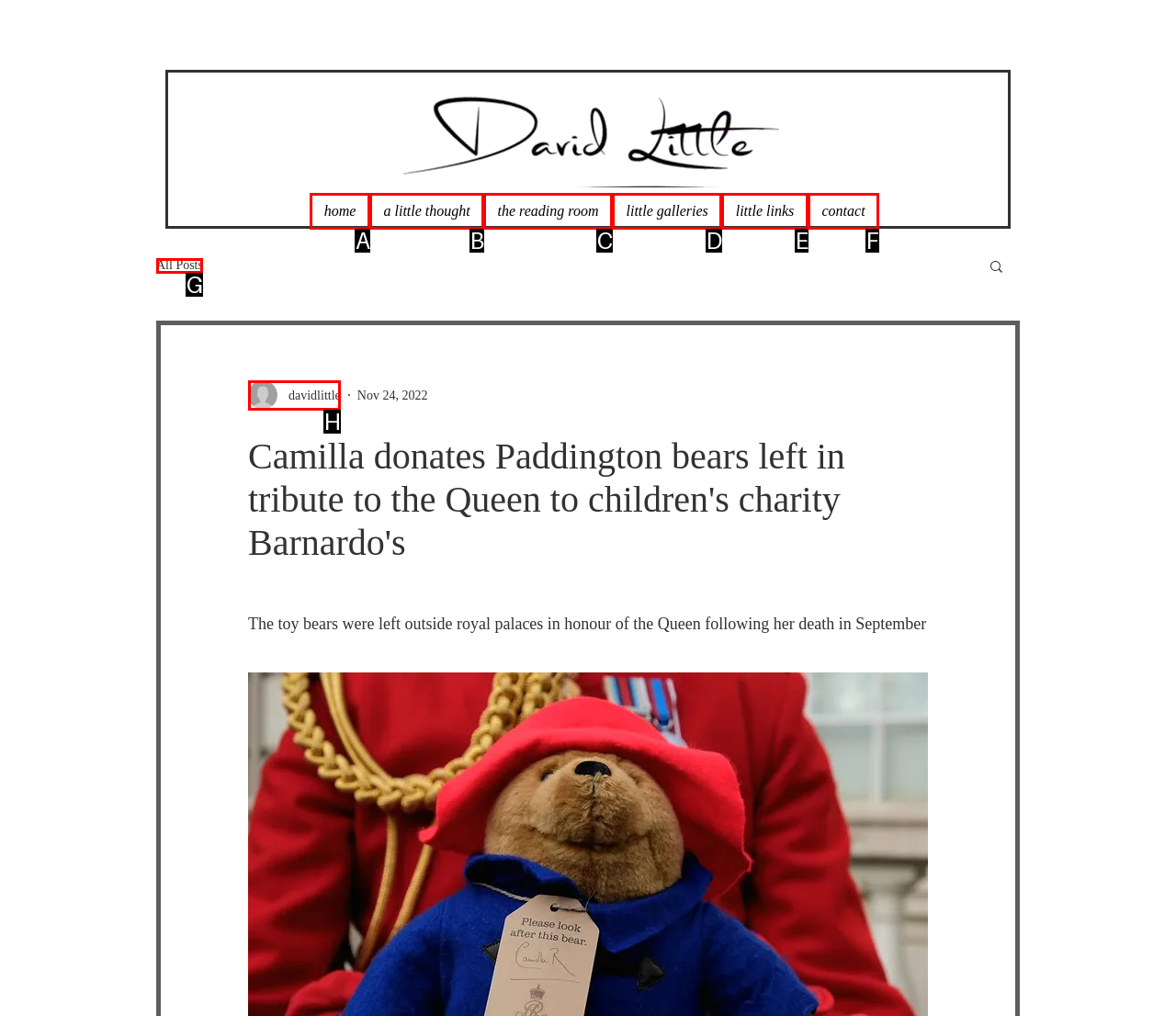Identify the option that corresponds to the given description: the reading room. Reply with the letter of the chosen option directly.

C